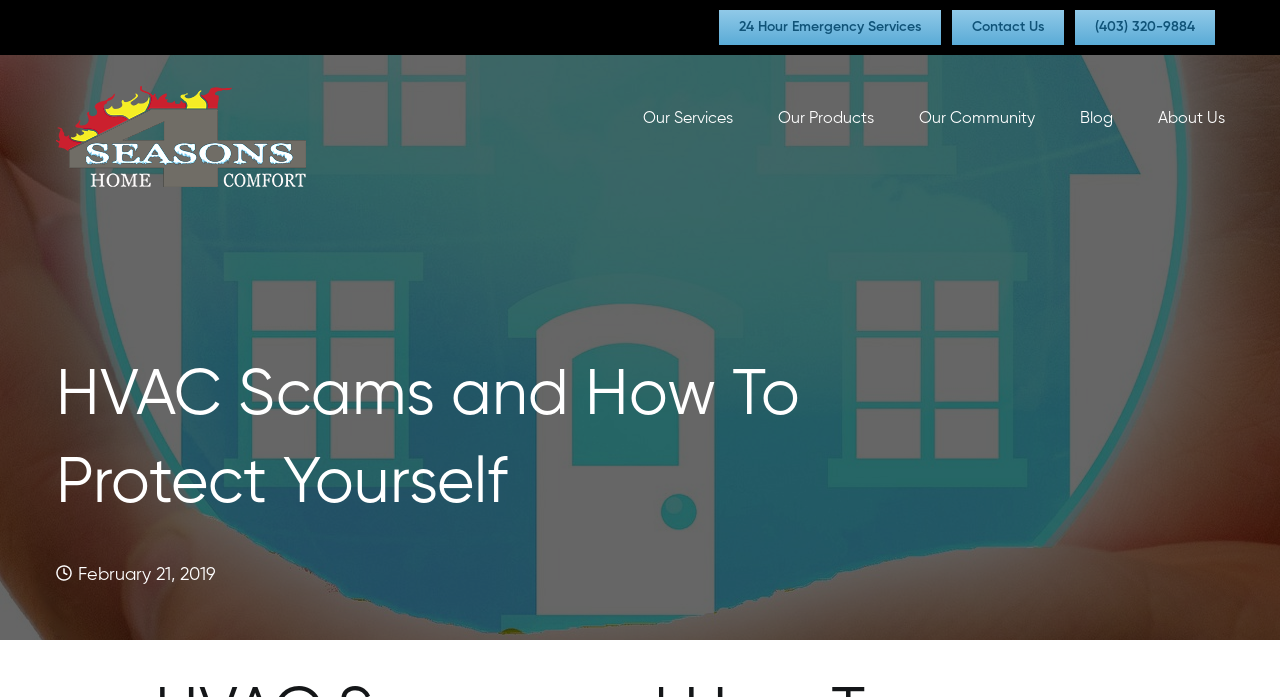Please locate the bounding box coordinates of the element that needs to be clicked to achieve the following instruction: "Learn about HVAC Scams and How To Protect Yourself". The coordinates should be four float numbers between 0 and 1, i.e., [left, top, right, bottom].

[0.043, 0.505, 0.774, 0.758]